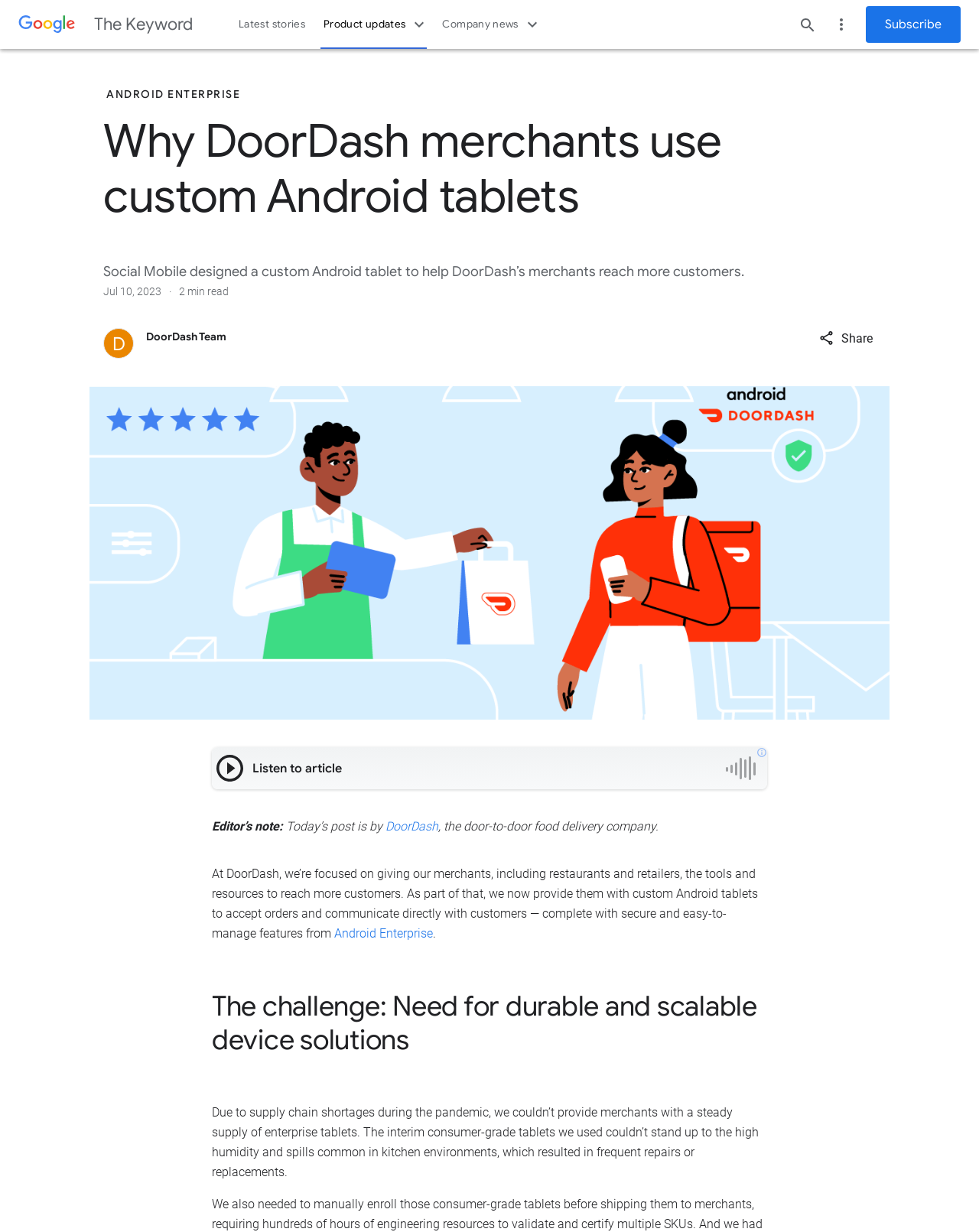What is the name of the company that provides the secure and easy-to-manage features?
Answer the question with a detailed explanation, including all necessary information.

This answer can be obtained by reading the text '...complete with secure and easy-to-manage features from Android Enterprise...' which is located in the middle of the webpage.